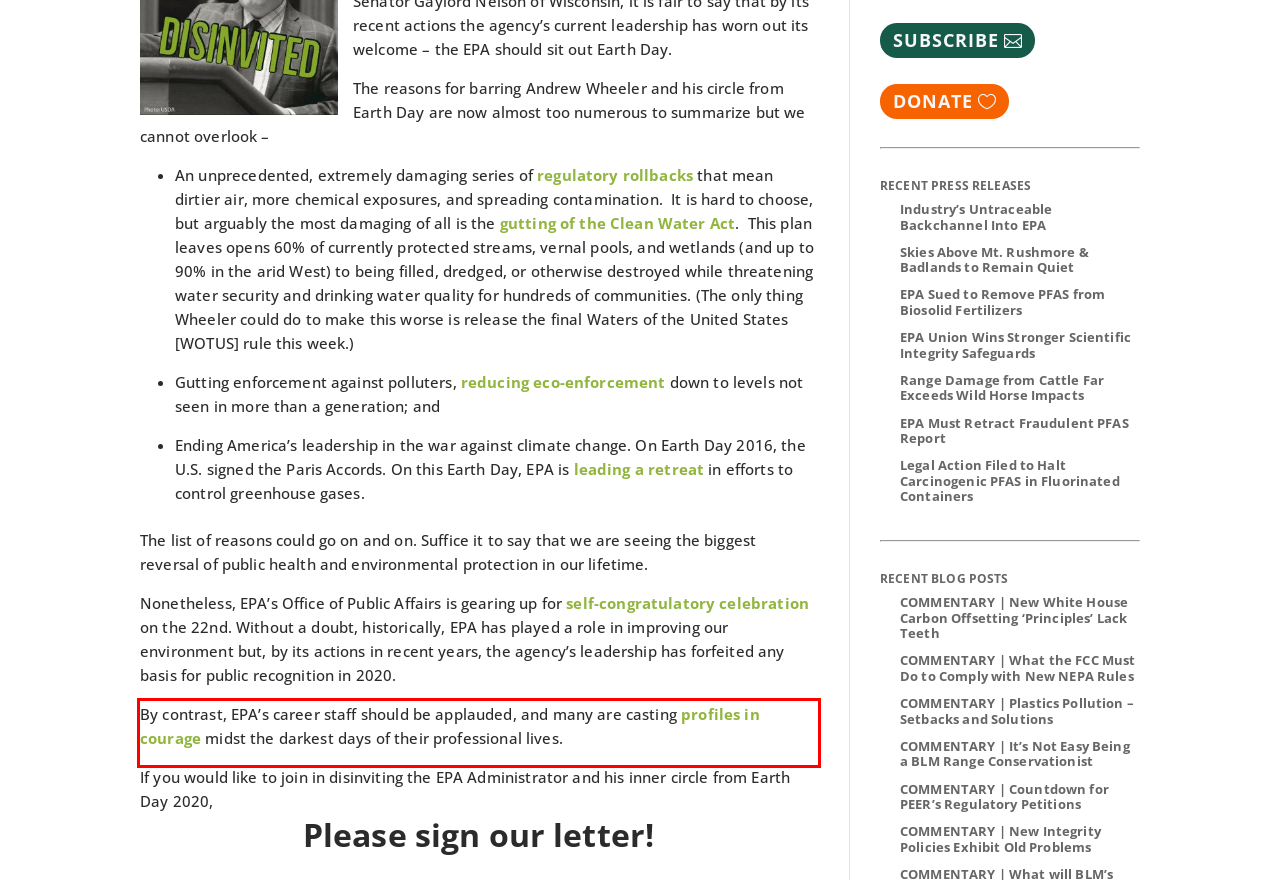Using OCR, extract the text content found within the red bounding box in the given webpage screenshot.

By contrast, EPA’s career staff should be applauded, and many are casting profiles in courage midst the darkest days of their professional lives.